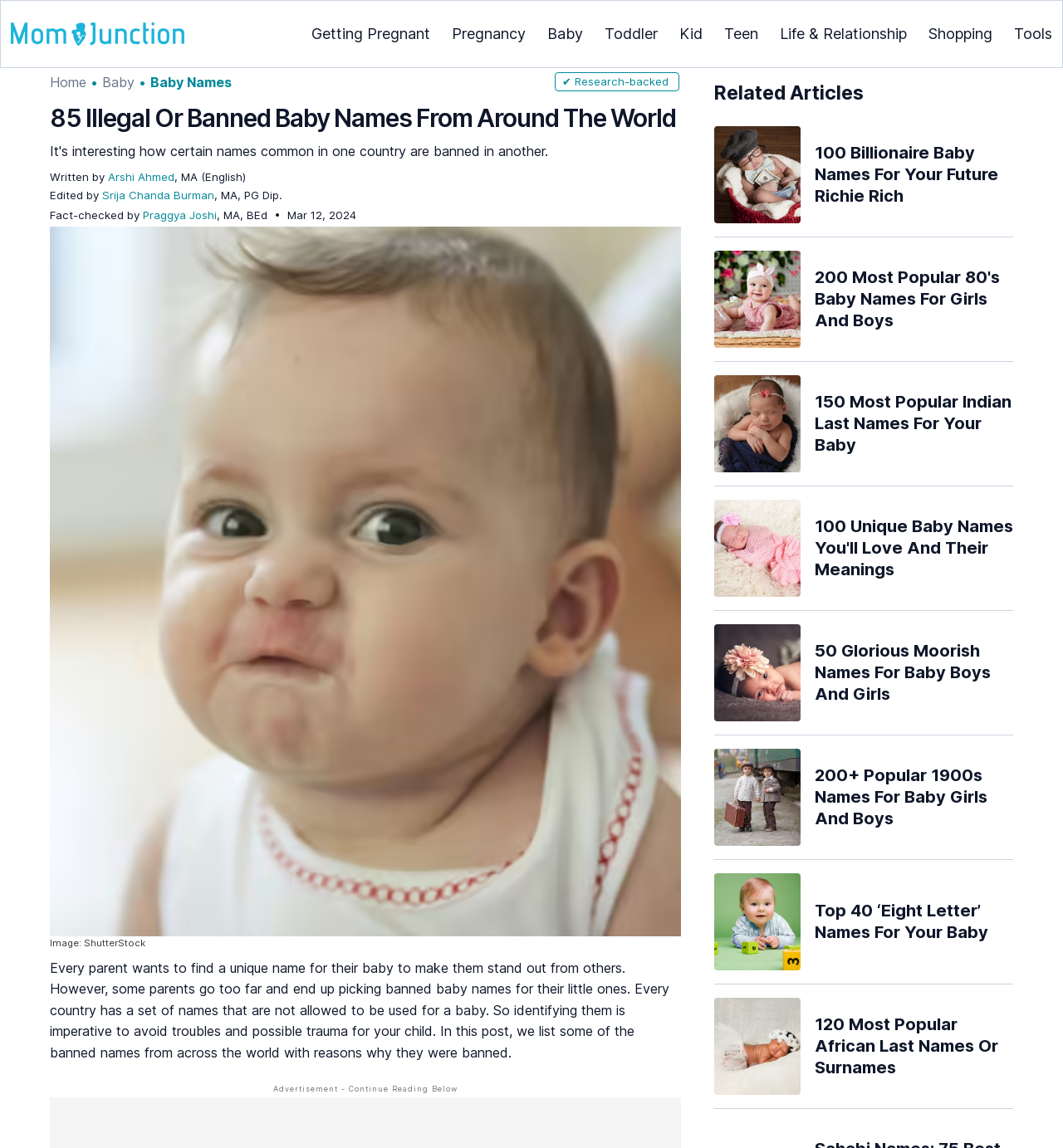Find the bounding box coordinates of the area that needs to be clicked in order to achieve the following instruction: "View the image of 100 billionaire baby names". The coordinates should be specified as four float numbers between 0 and 1, i.e., [left, top, right, bottom].

[0.672, 0.11, 0.753, 0.194]